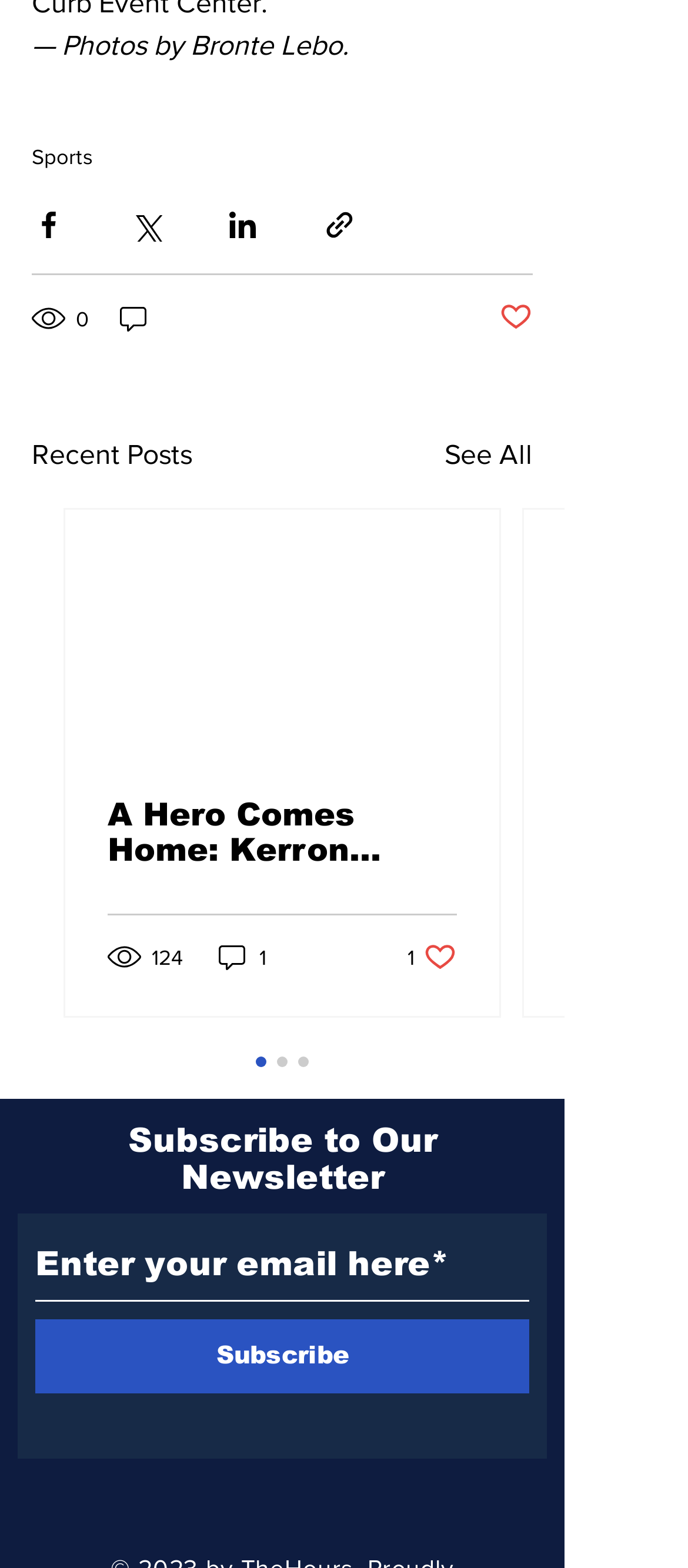Please find the bounding box coordinates of the section that needs to be clicked to achieve this instruction: "Visit Instagram".

[0.267, 0.941, 0.321, 0.965]